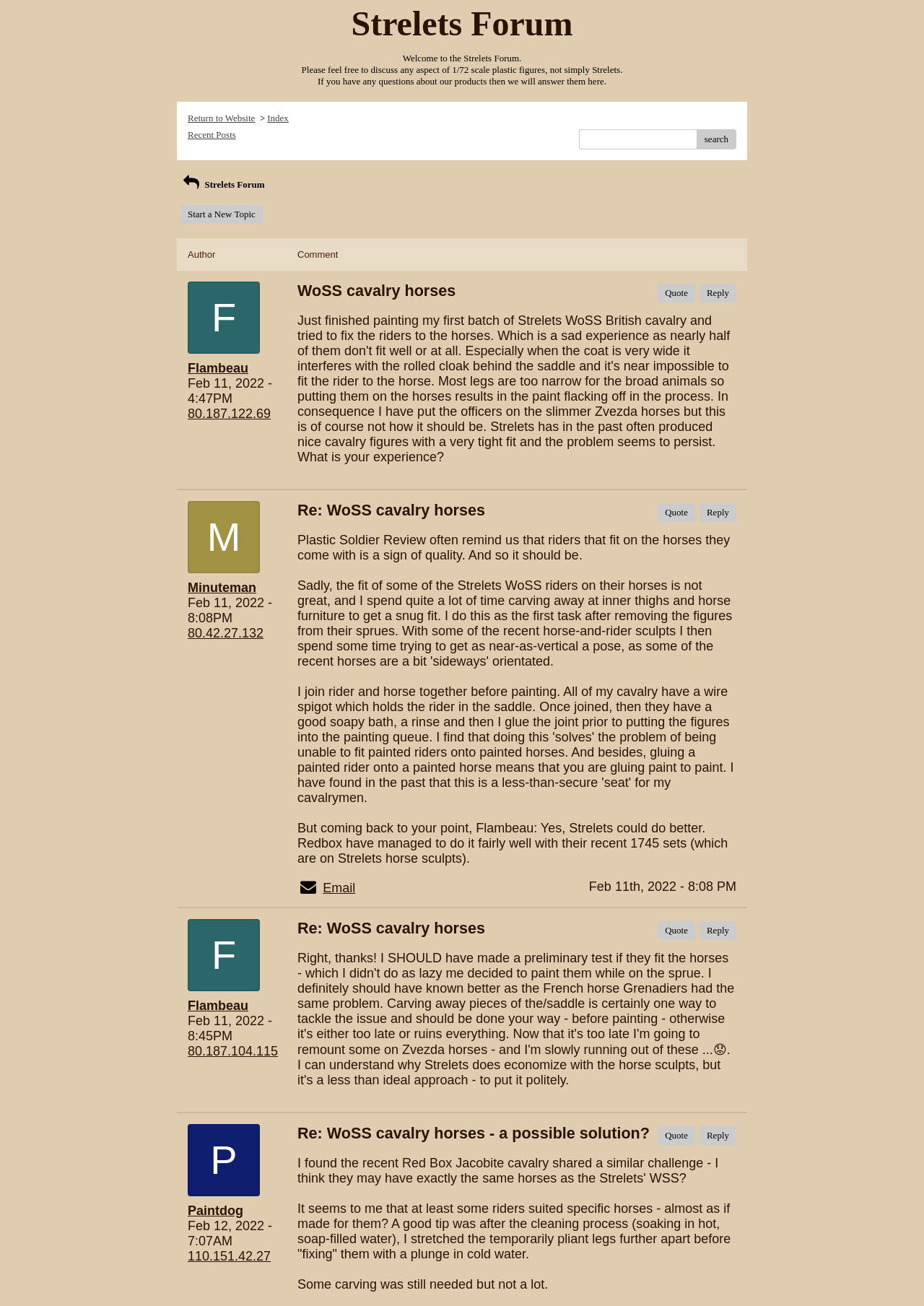Determine the bounding box coordinates for the clickable element to execute this instruction: "Quote a message". Provide the coordinates as four float numbers between 0 and 1, i.e., [left, top, right, bottom].

[0.712, 0.217, 0.752, 0.232]